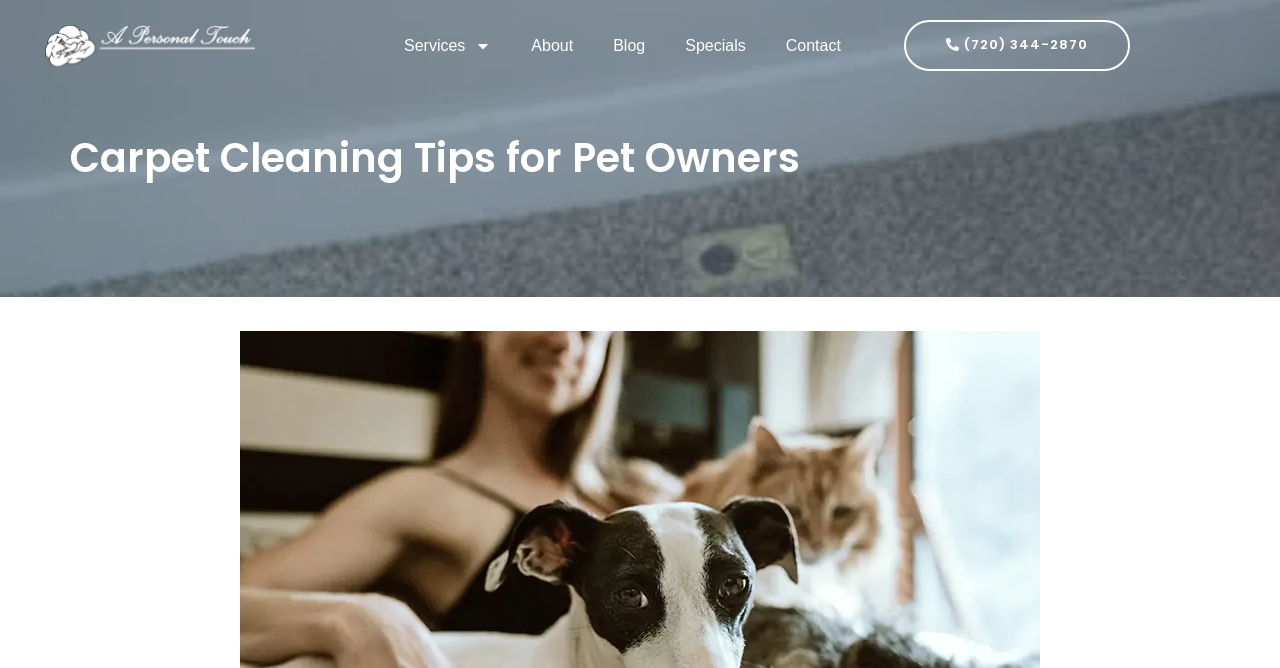Provide the bounding box for the UI element matching this description: "(720) 344-2870".

[0.706, 0.03, 0.883, 0.107]